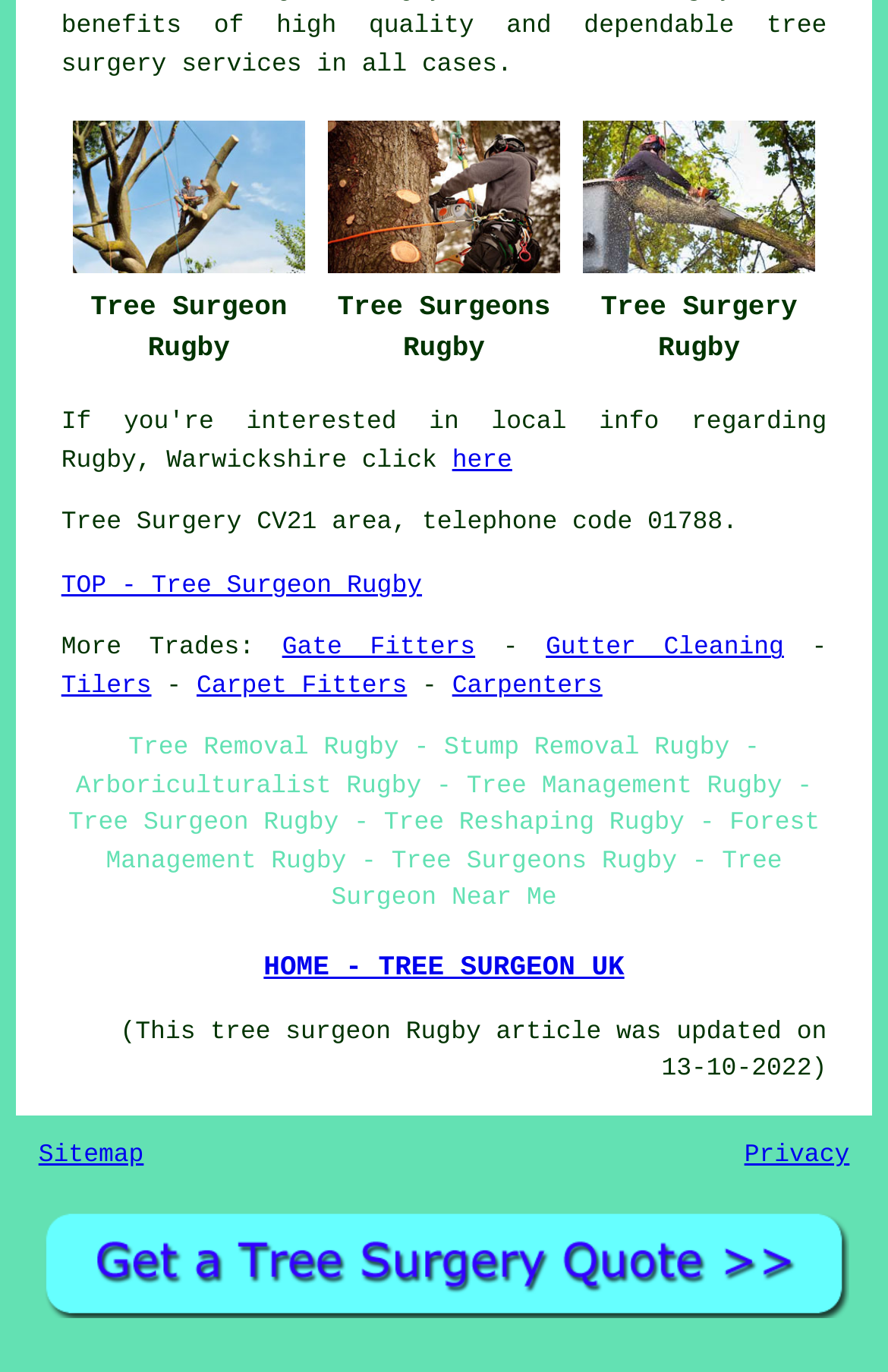Provide your answer in a single word or phrase: 
What is the trade mentioned after 'Gate Fitters'?

Gutter Cleaning